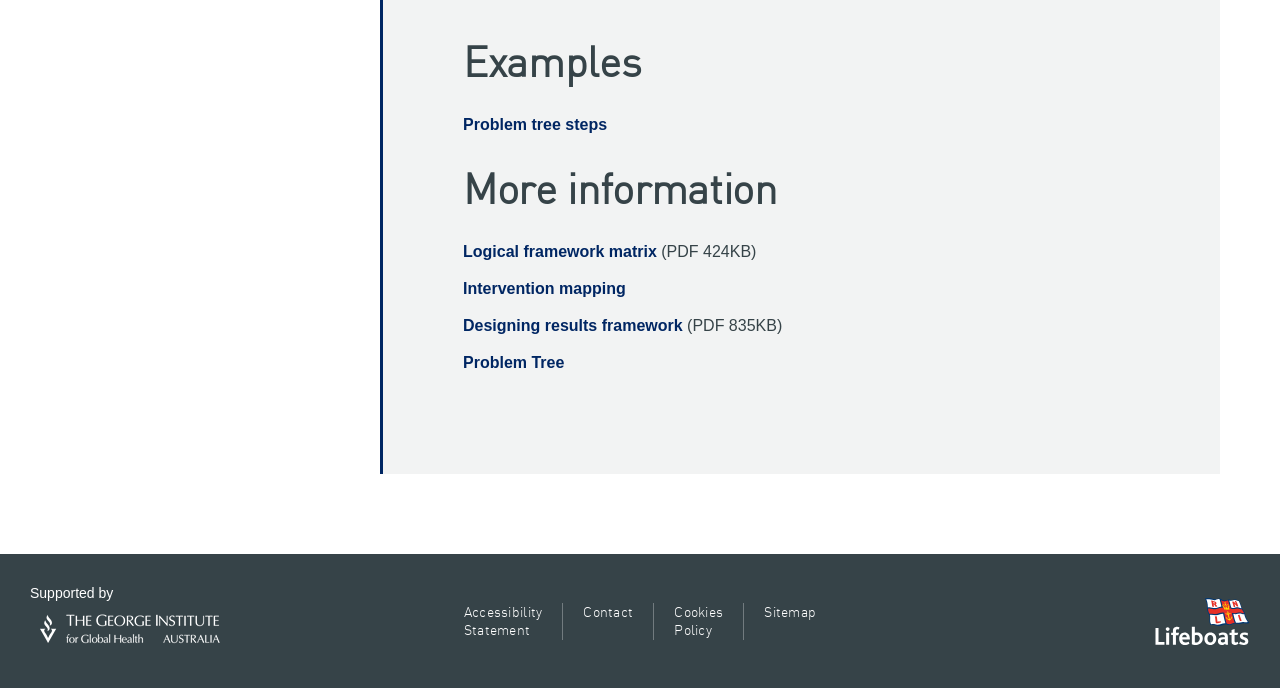What are the two logos displayed at the bottom of the webpage?
Deliver a detailed and extensive answer to the question.

The webpage has two image elements at the bottom, one with the text 'George Institute White Logo' and the other with the text 'RNLI logo'. These logos likely represent the organizations or institutions associated with the webpage.